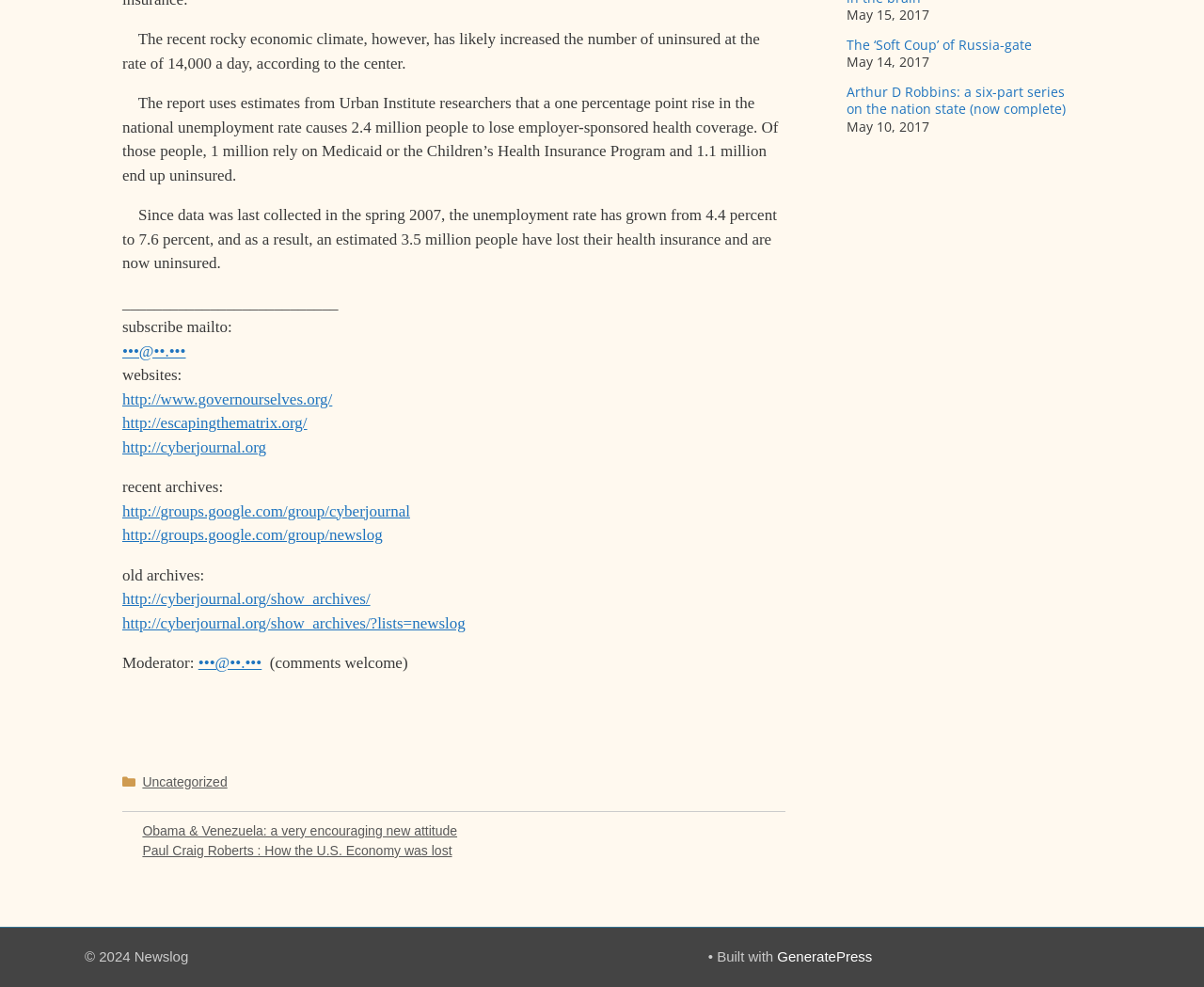Locate the UI element described by http://groups.google.com/group/newslog in the provided webpage screenshot. Return the bounding box coordinates in the format (top-left x, top-left y, bottom-right x, bottom-right y), ensuring all values are between 0 and 1.

[0.102, 0.533, 0.318, 0.551]